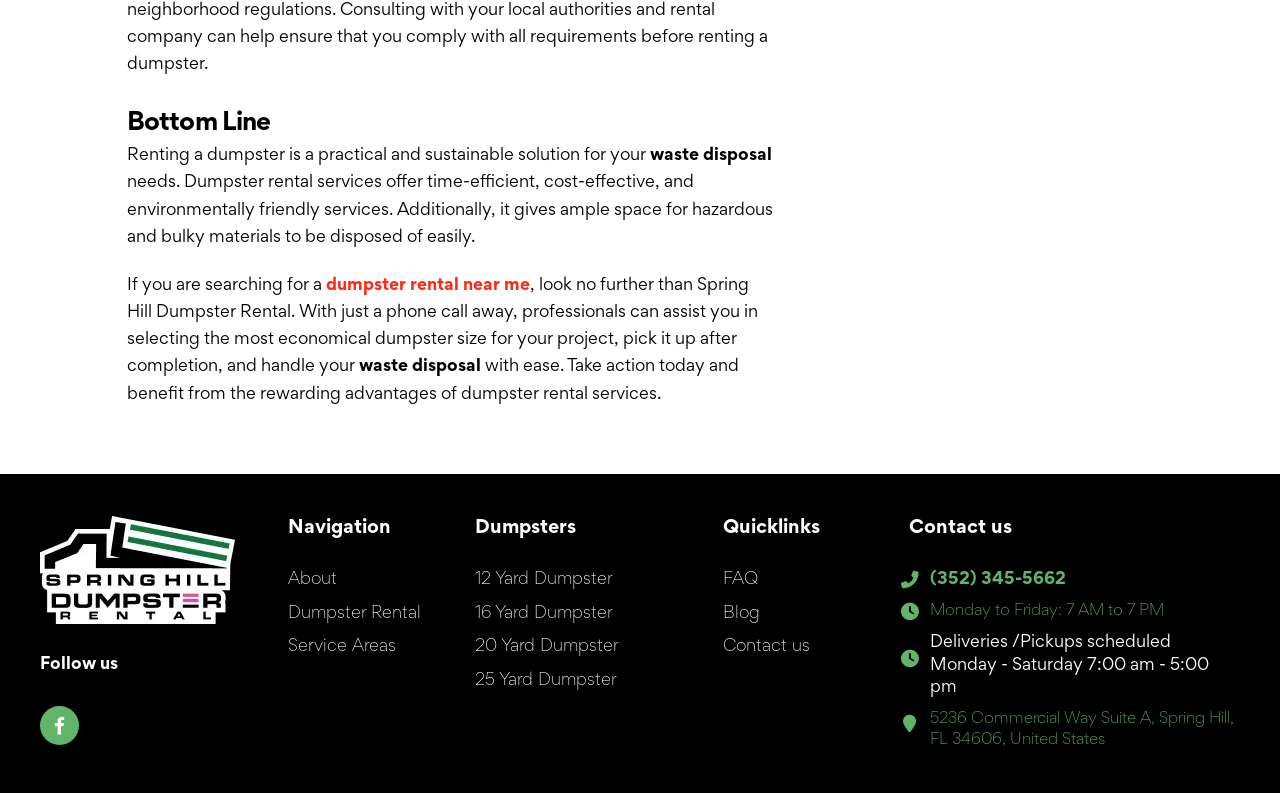What are the business hours of the service?
Please elaborate on the answer to the question with detailed information.

The business hours of the service can be found in the text 'Monday to Friday: 7 AM to 7 PM' which is located at the bottom of the page.